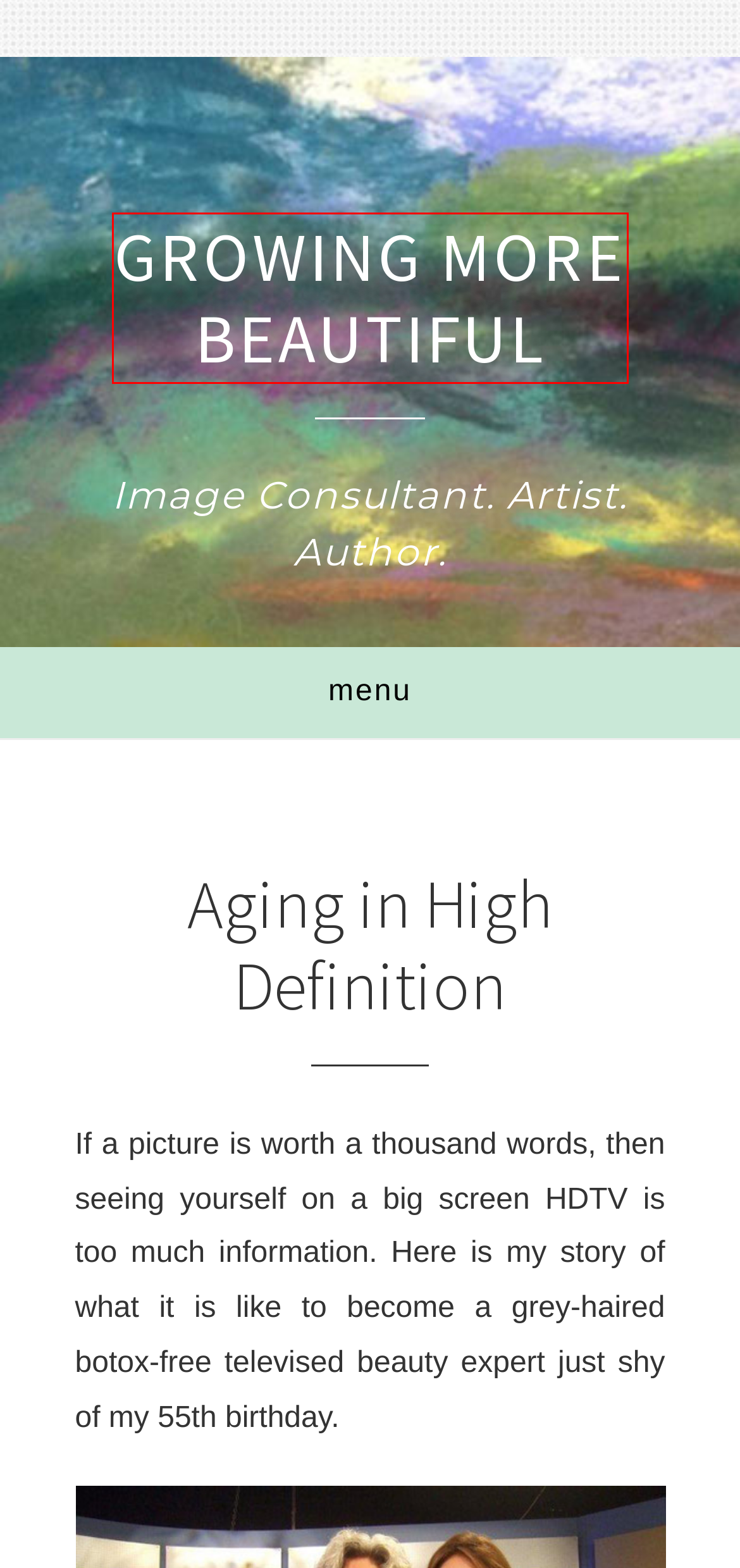You are provided a screenshot of a webpage featuring a red bounding box around a UI element. Choose the webpage description that most accurately represents the new webpage after clicking the element within the red bounding box. Here are the candidates:
A. About
B. Monthly Beauty
C. Growing More Beautiful – Image Consultant. Artist. Author.
D. An Artful Life
E. Events & Classes
F. Make-Up
G. Log In ‹ Growing More Beautiful — WordPress
H. Blog Tool, Publishing Platform, and CMS – WordPress.org

C